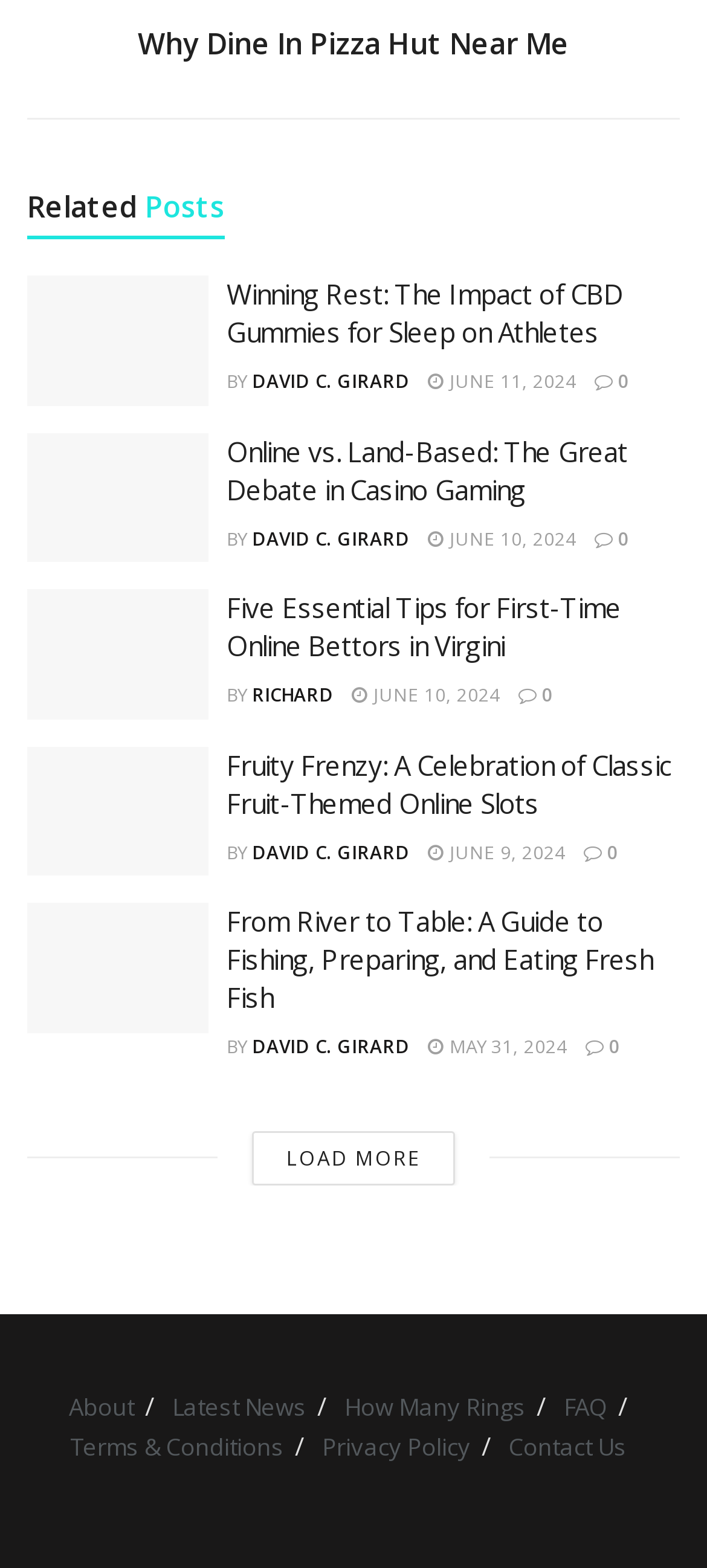Locate the bounding box coordinates of the area where you should click to accomplish the instruction: "Go to the 'About' page".

[0.097, 0.886, 0.19, 0.907]